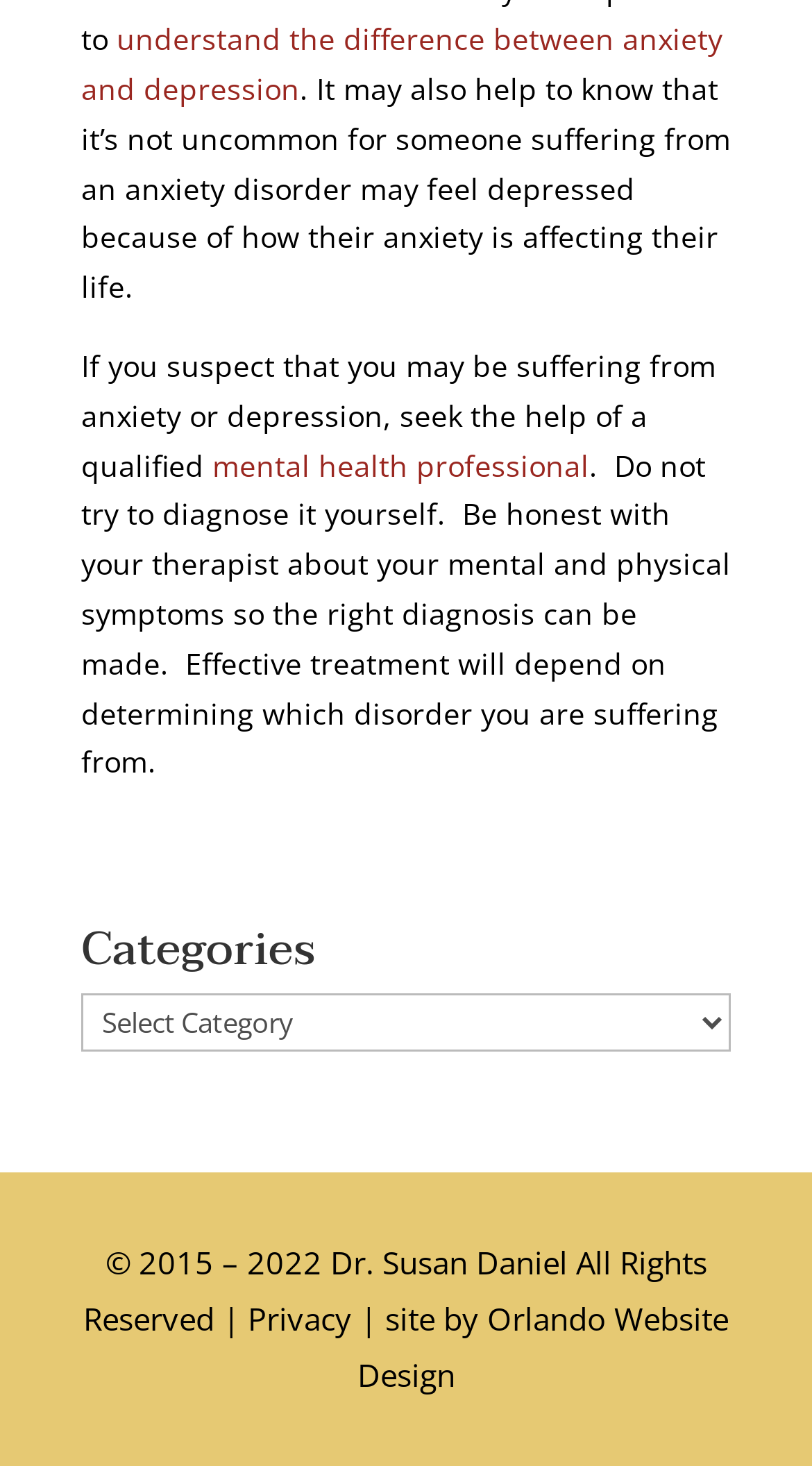Can you give a comprehensive explanation to the question given the content of the image?
What is the difference between anxiety and depression?

The question is answered by the link 'understand the difference between anxiety and depression' which is located at the top of the webpage, indicating that the webpage provides information to help users understand the difference between anxiety and depression.